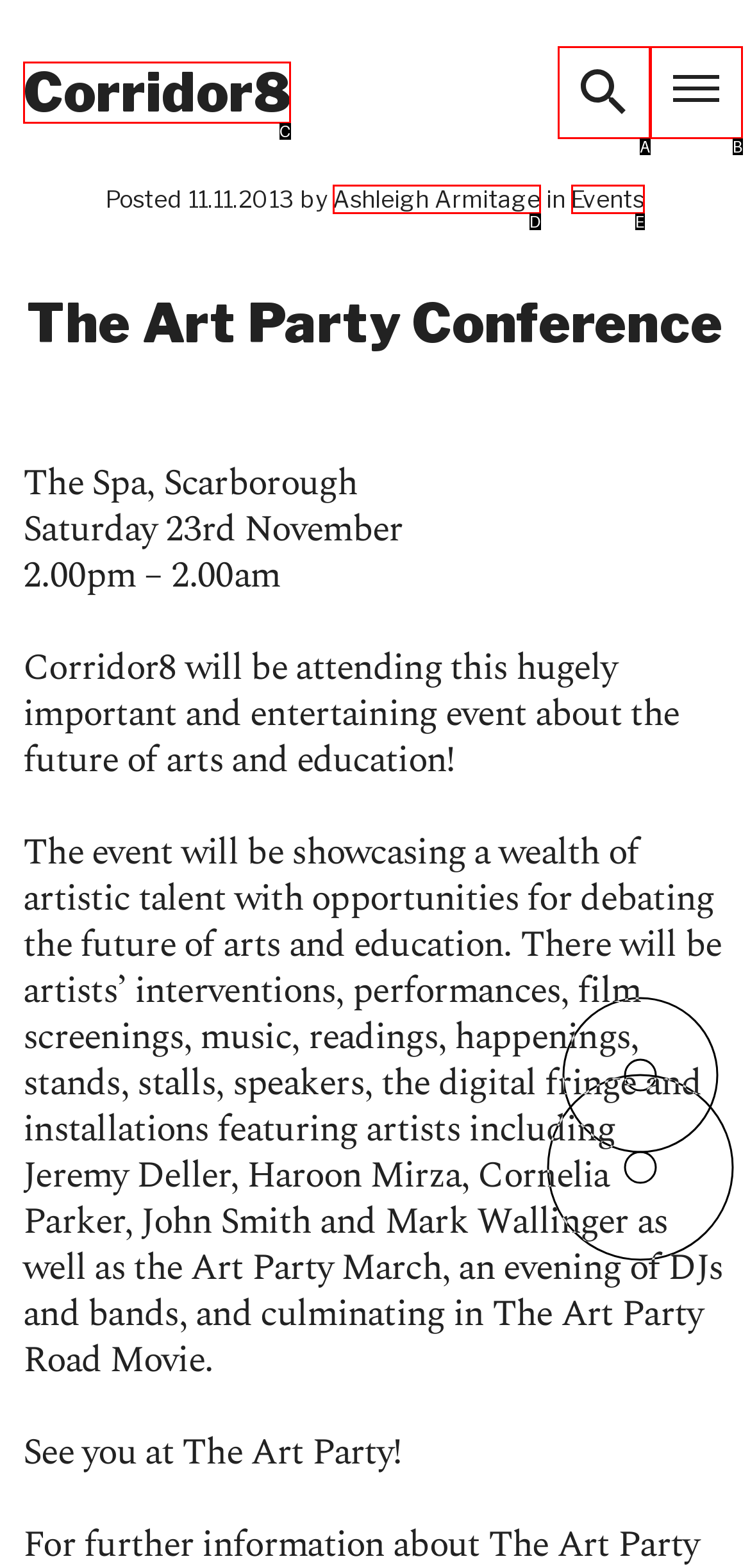Pick the HTML element that corresponds to the description: parent_node: Corridor8 aria-label="Search"
Answer with the letter of the correct option from the given choices directly.

A